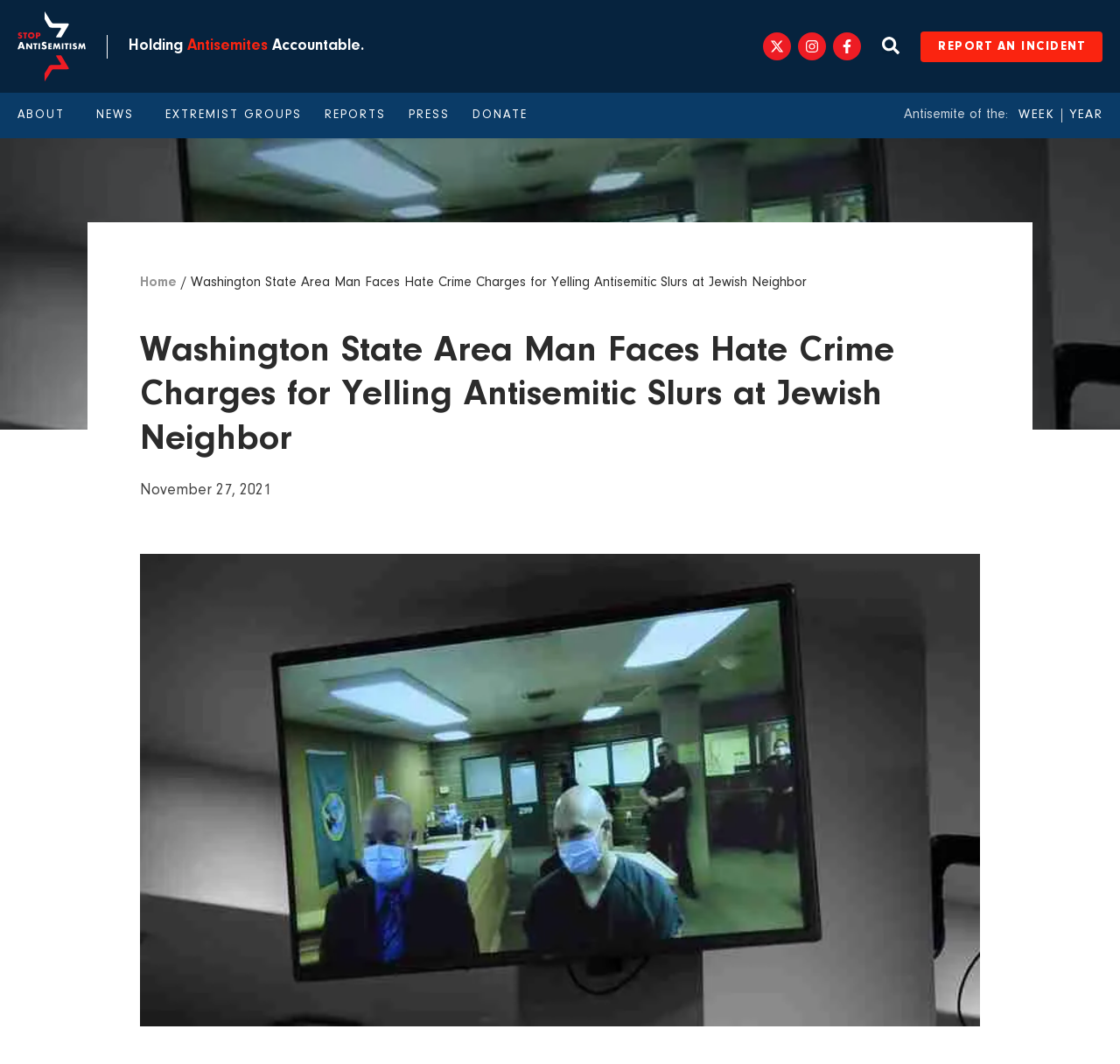Kindly provide the bounding box coordinates of the section you need to click on to fulfill the given instruction: "Check the 'NEWS' section".

[0.086, 0.103, 0.127, 0.114]